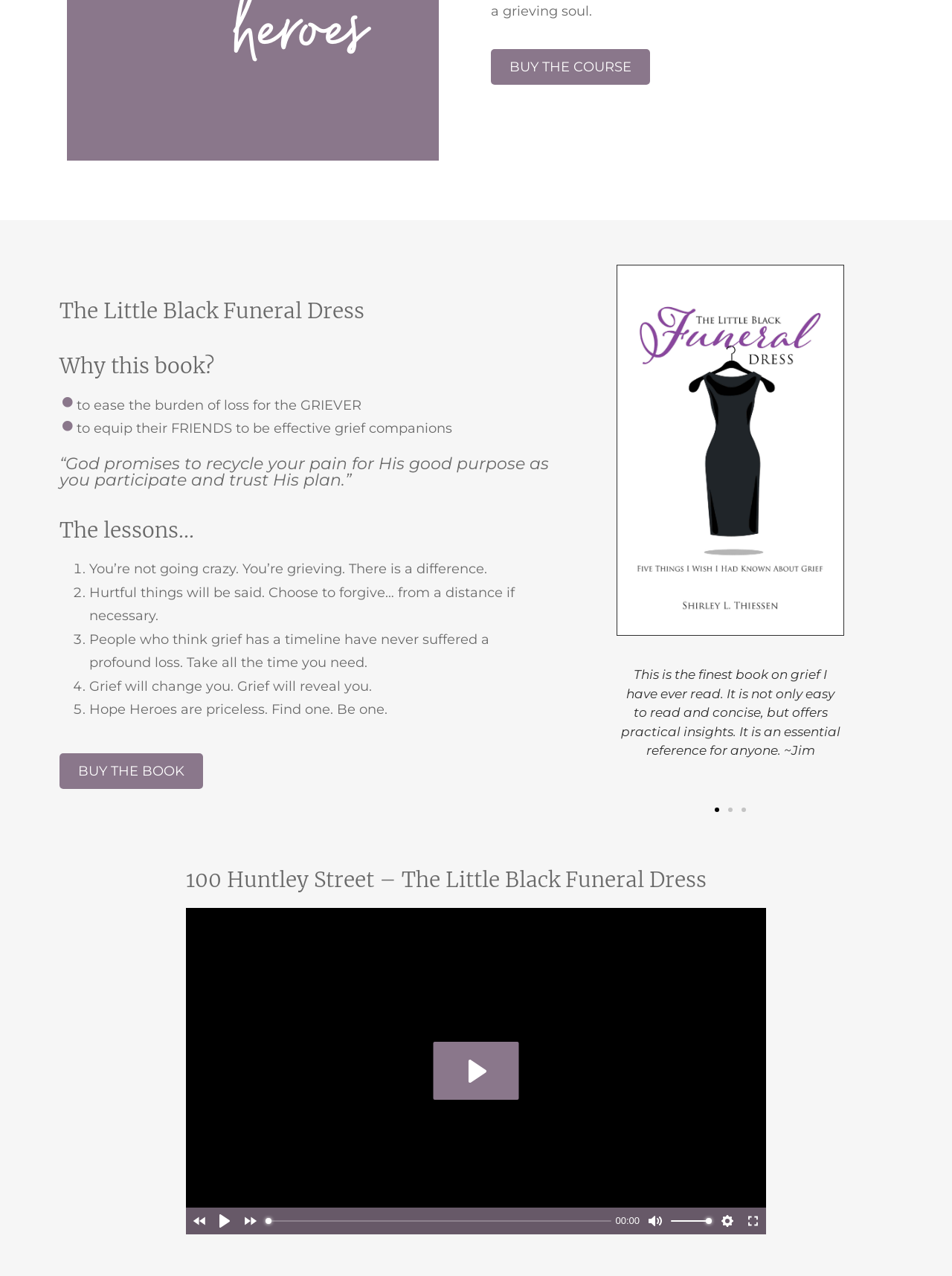Please locate the UI element described by "Forward 10s" and provide its bounding box coordinates.

[0.248, 0.946, 0.277, 0.967]